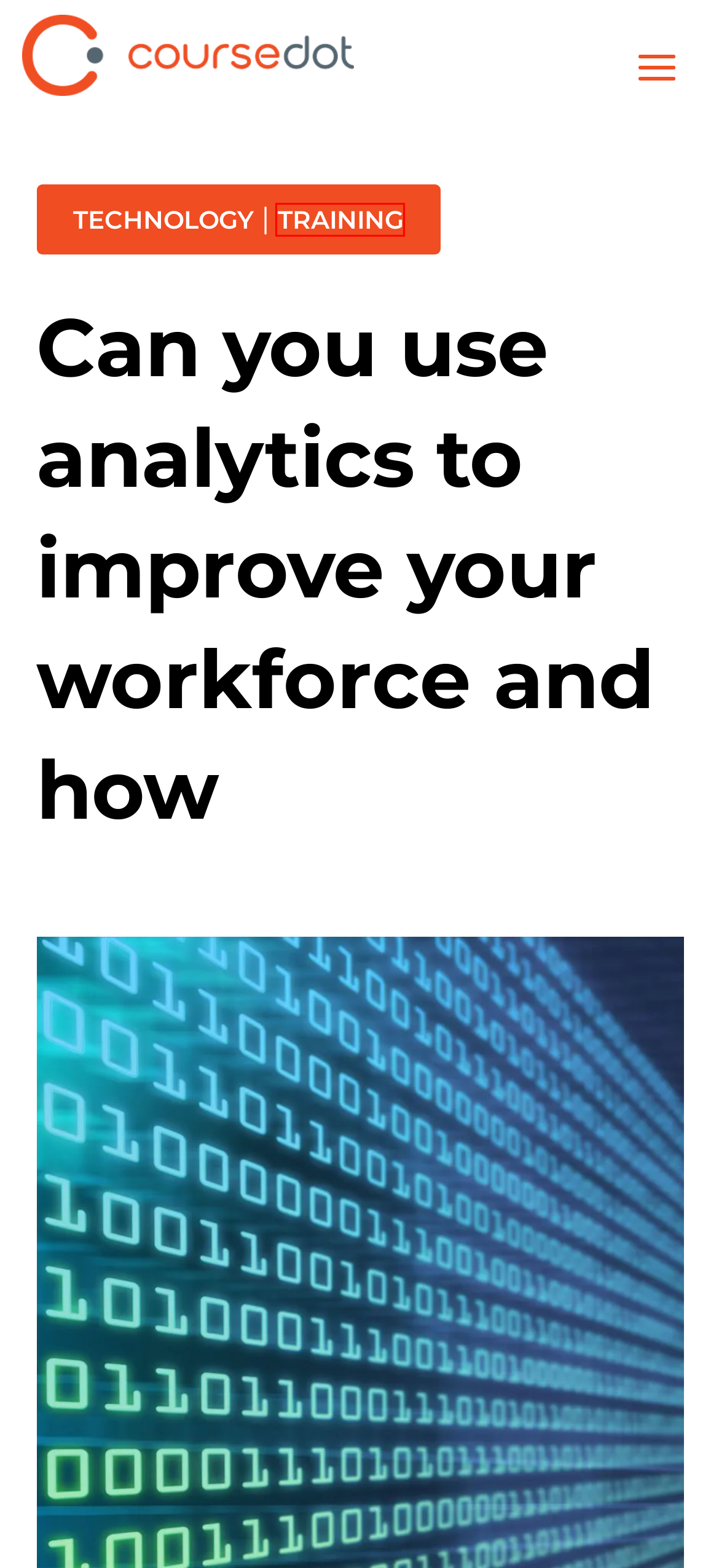Given a screenshot of a webpage with a red bounding box, please pick the webpage description that best fits the new webpage after clicking the element inside the bounding box. Here are the candidates:
A. Technology Archives - Coursedot
B. technology Archives - Coursedot
C. Guaranteed dates Archives - Coursedot
D. IT training Archives - Coursedot
E. news Archives - Coursedot
F. Amazon Web Services certified trainer and security specialist in the United Kingdom - Coursedot
G. Training Archives - Coursedot
H. Hire from 4,000+ Vetted Instructors - Coursedot

G